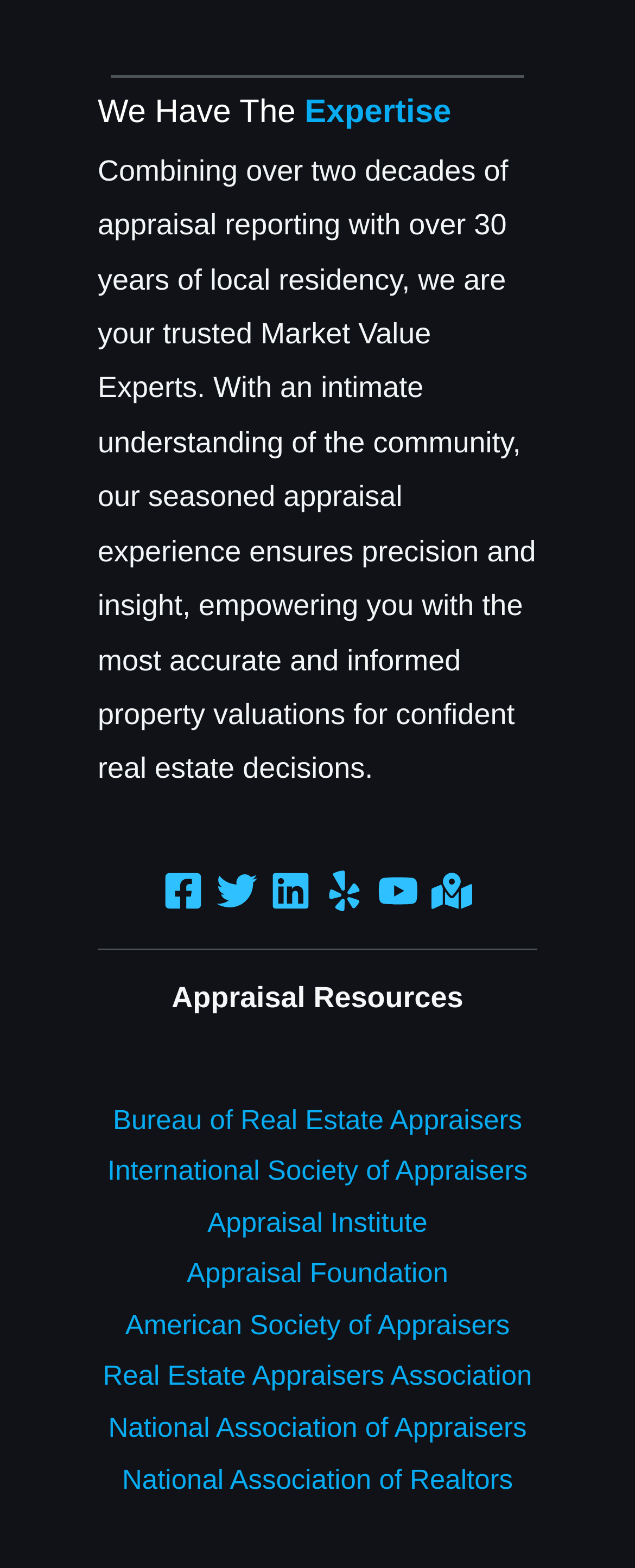Please locate the bounding box coordinates of the element that should be clicked to complete the given instruction: "View Appraisal Resources".

[0.154, 0.627, 0.846, 0.646]